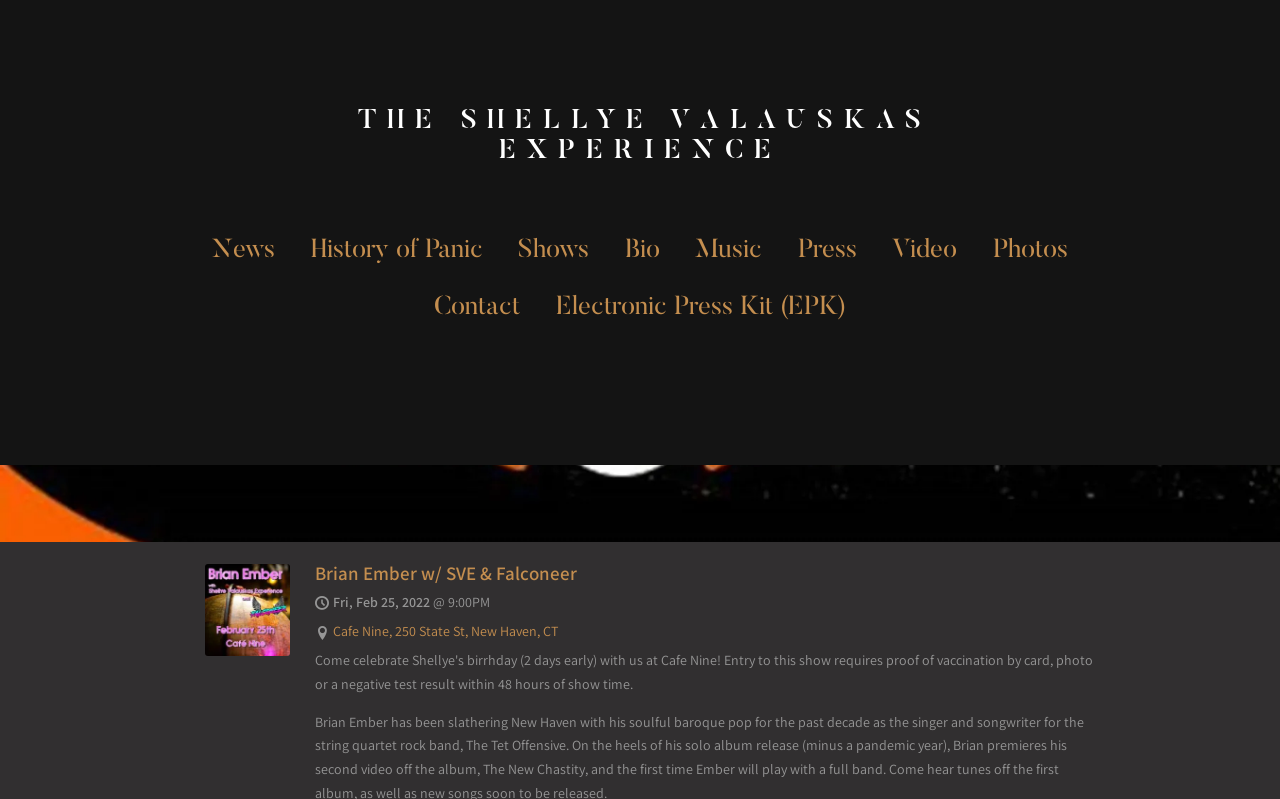With reference to the screenshot, provide a detailed response to the question below:
What is the date of the event?

I found the answer by looking at the static text element with the text 'Fri, Feb 25, 2022' which is located above the event time, suggesting that it is the date of the event.